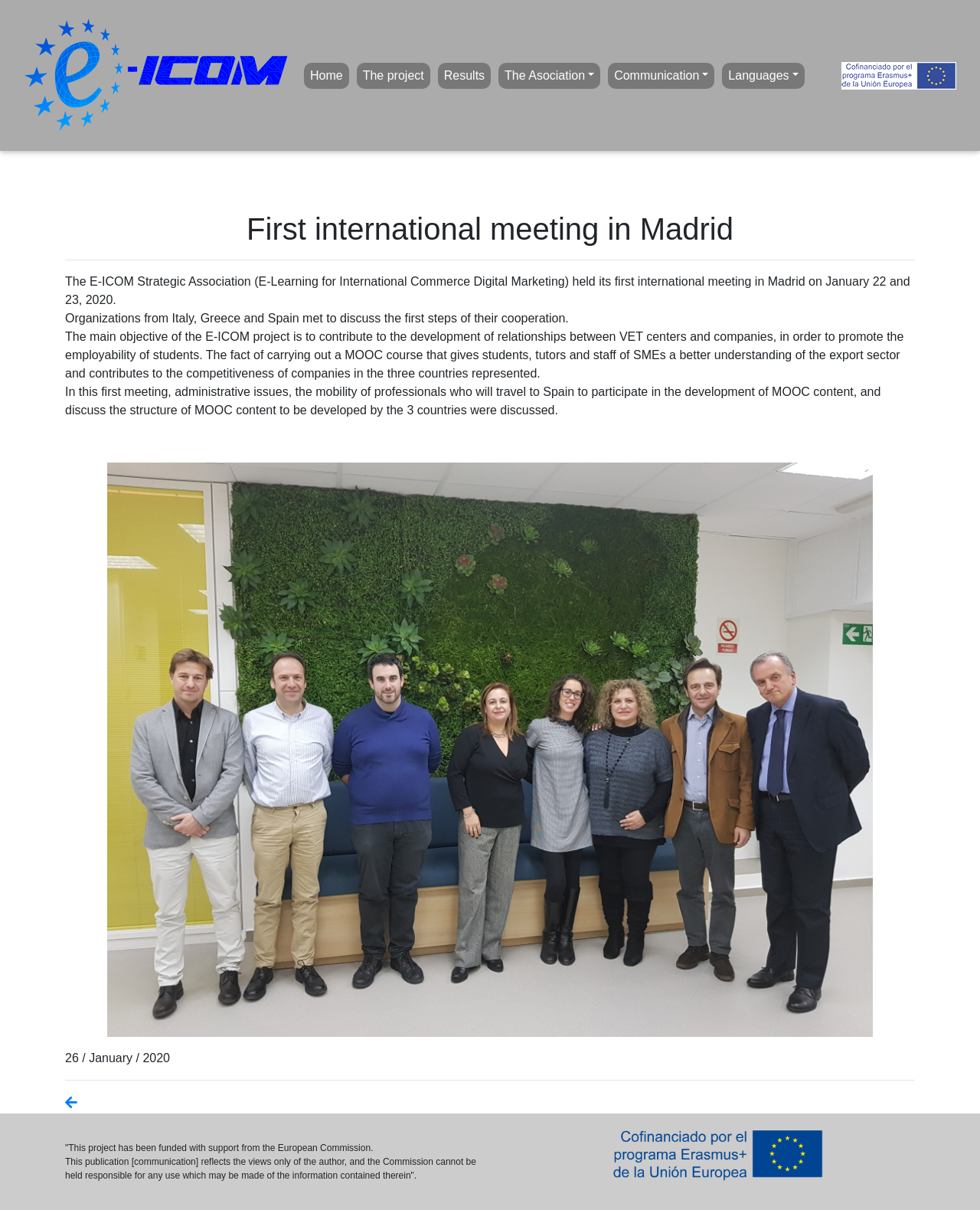Determine the bounding box coordinates of the clickable element to complete this instruction: "Check the first international meeting in Madrid". Provide the coordinates in the format of four float numbers between 0 and 1, [left, top, right, bottom].

[0.066, 0.174, 0.934, 0.204]